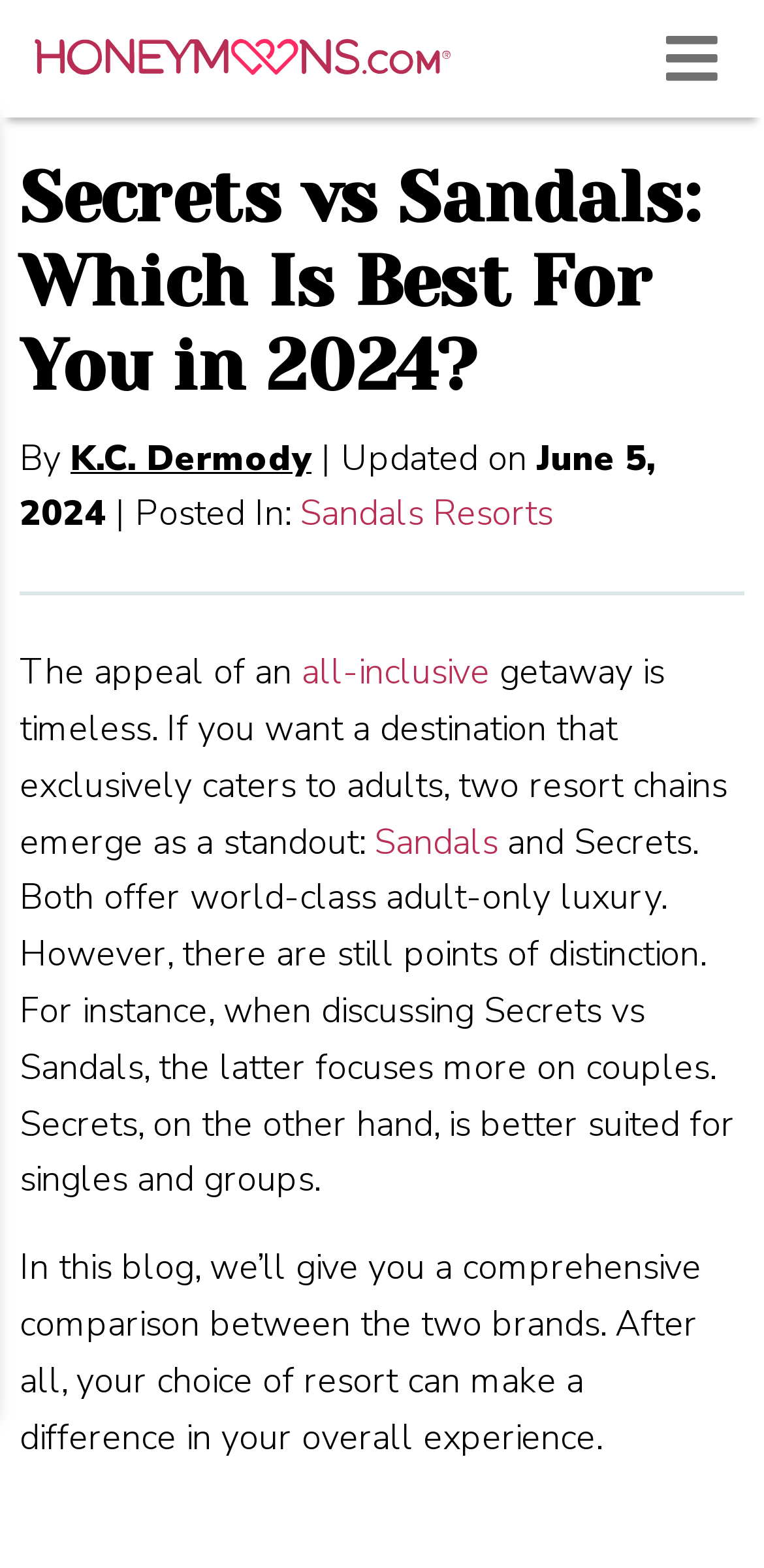Specify the bounding box coordinates (top-left x, top-left y, bottom-right x, bottom-right y) of the UI element in the screenshot that matches this description: Sandals Resorts

[0.392, 0.313, 0.723, 0.343]